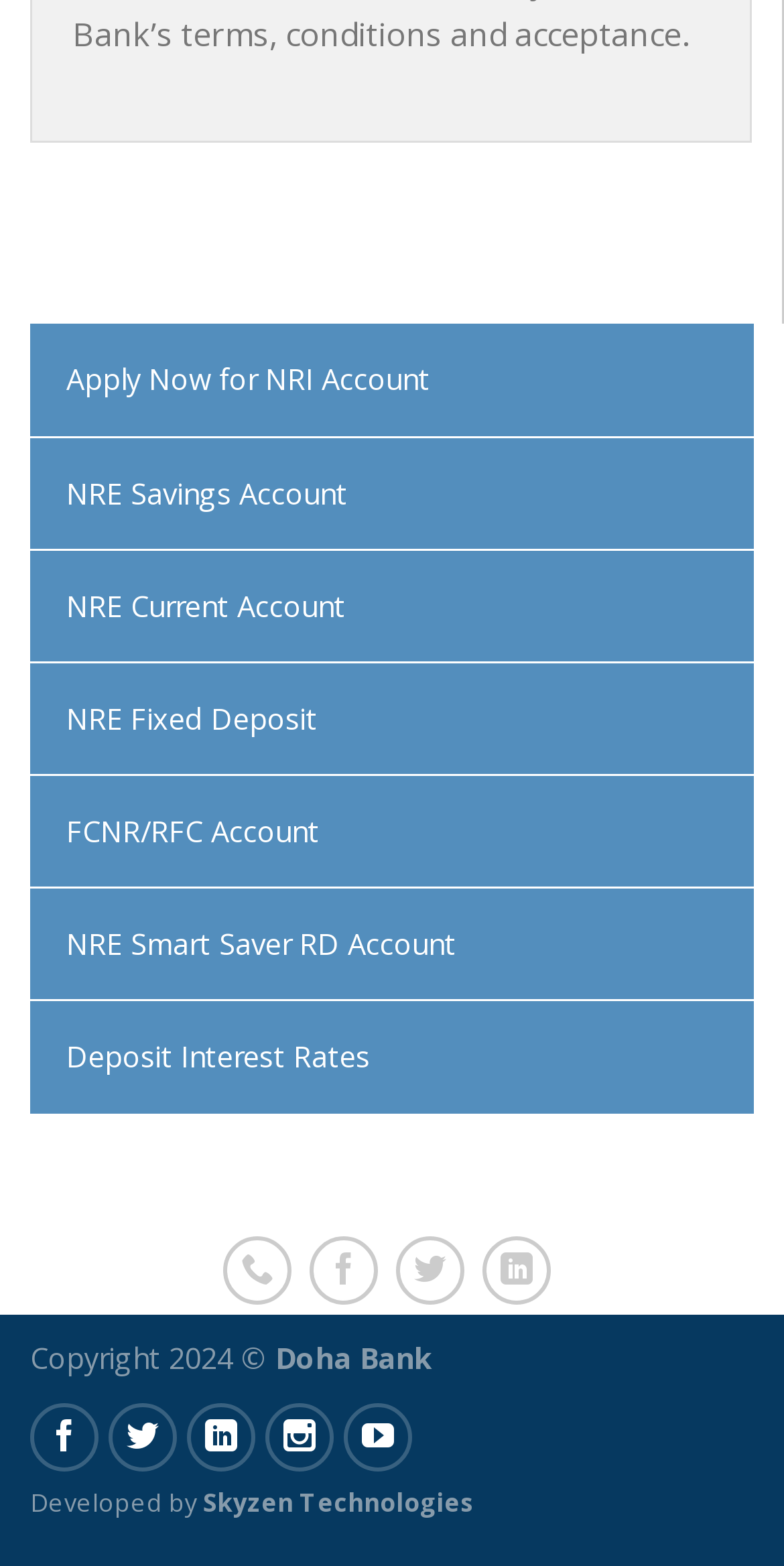Answer the following inquiry with a single word or phrase:
What is the purpose of the links at the top?

Apply for accounts